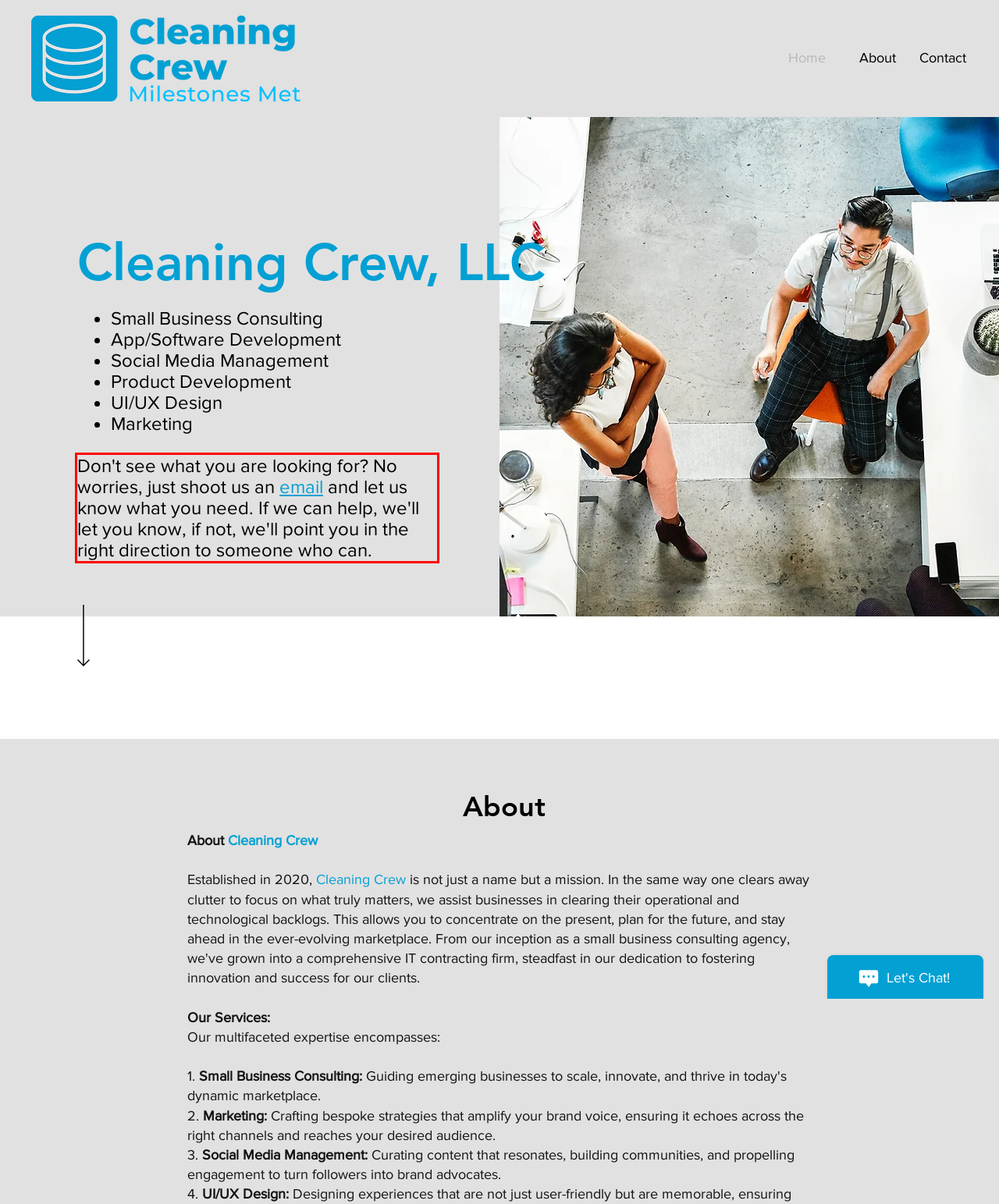Please examine the webpage screenshot containing a red bounding box and use OCR to recognize and output the text inside the red bounding box.

Don't see what you are looking for? No worries, just shoot us an email and let us know what you need. If we can help, we'll let you know, if not, we'll point you in the right direction to someone who can.